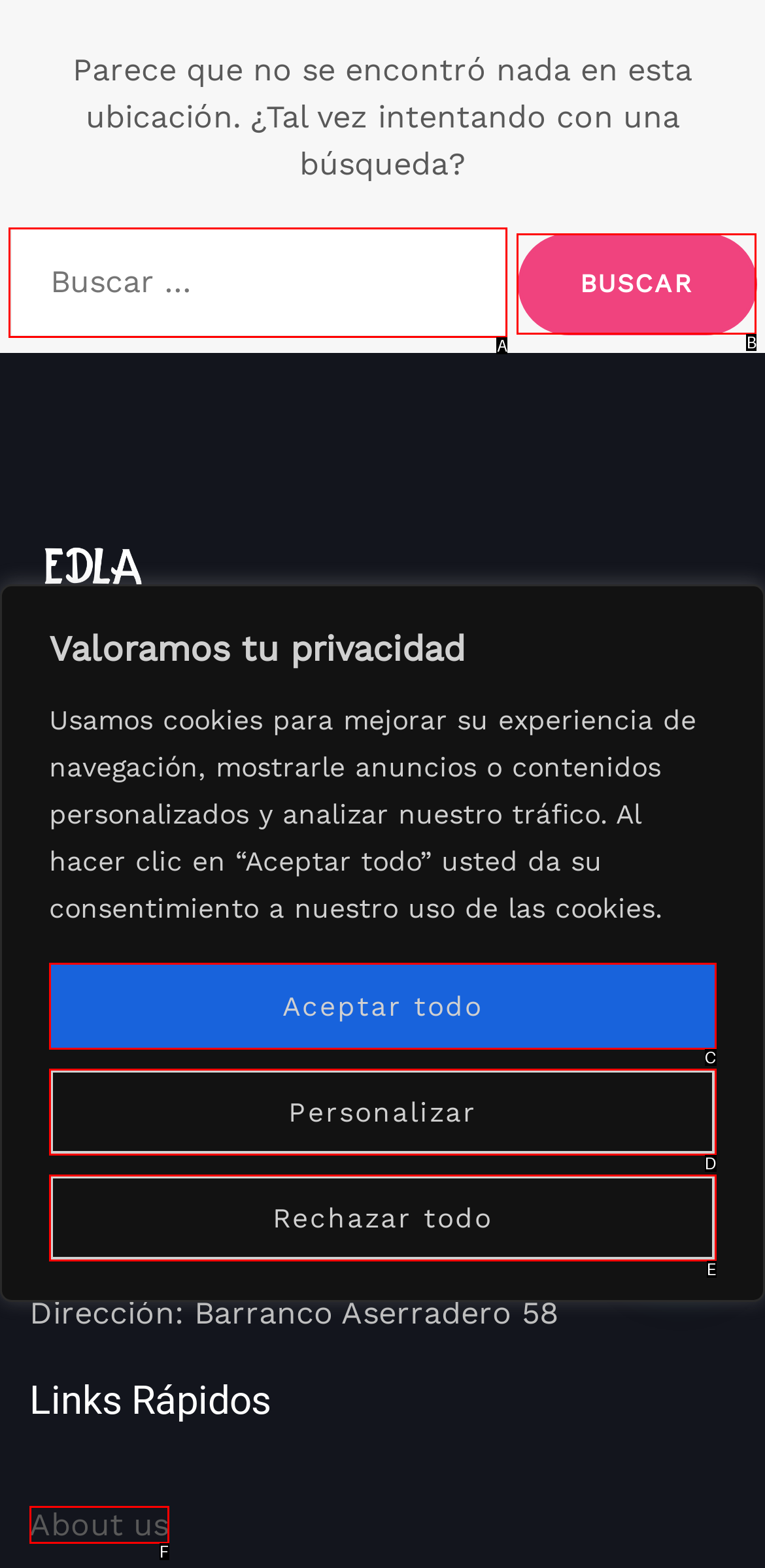Choose the UI element that best aligns with the description: Personalizar
Respond with the letter of the chosen option directly.

D